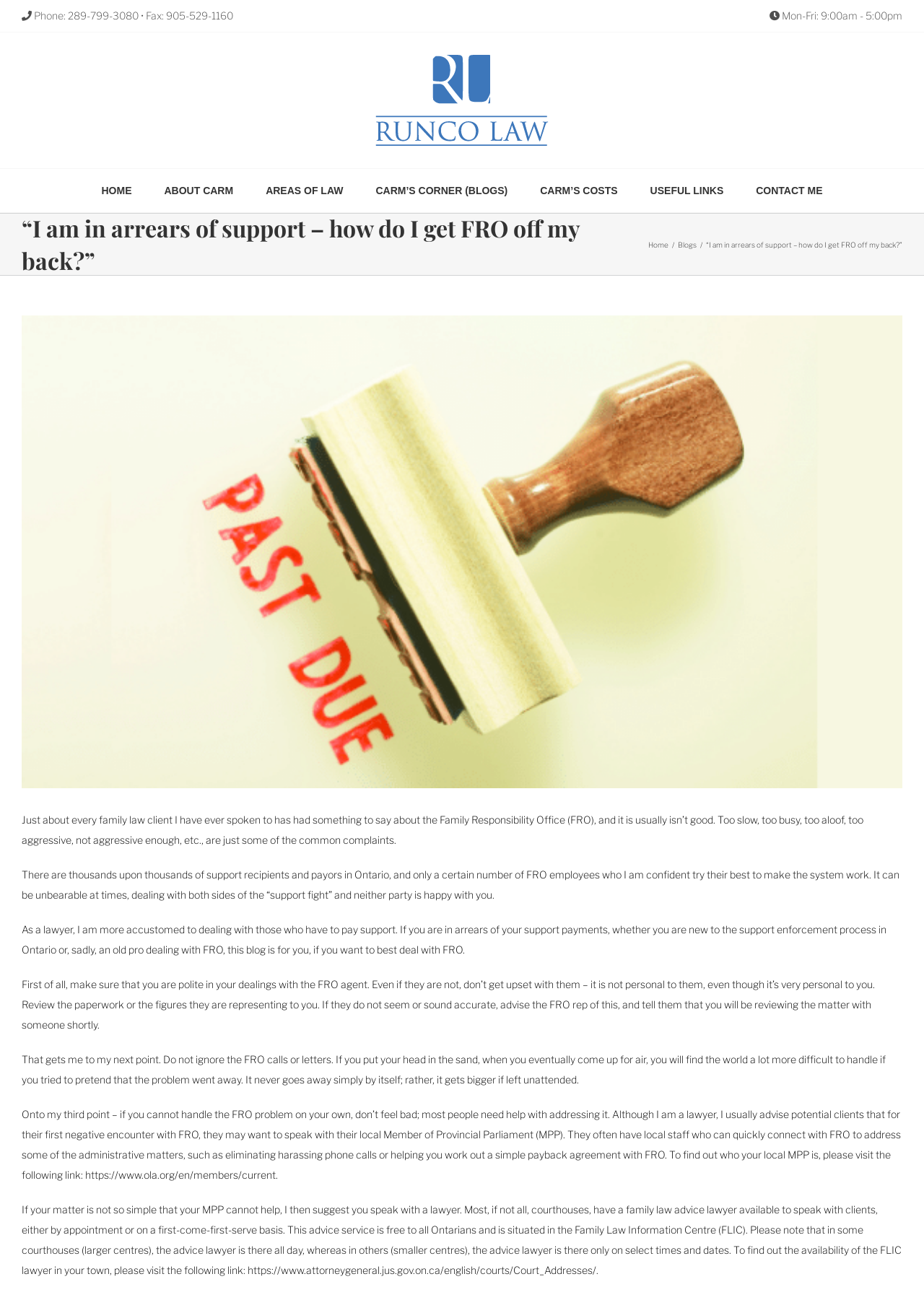Generate a detailed explanation of the webpage's features and information.

This webpage appears to be a blog post from a law firm, specifically discussing how to deal with the Family Responsibility Office (FRO) in Ontario, Canada. At the top of the page, there is a header section with the law firm's logo, contact information, and a navigation menu with links to other pages on the website.

Below the header, there is a page title bar with a heading that reads "“I am in arrears of support – how do I get FRO off my back?”". This is followed by a large image that takes up most of the width of the page.

The main content of the page is a series of paragraphs that provide advice on how to deal with the FRO. The text is divided into sections, with each section addressing a specific point, such as being polite when dealing with FRO agents, reviewing paperwork, and not ignoring FRO calls or letters. The text is written in a conversational tone and provides practical advice for individuals who are struggling with the FRO.

There are also several links throughout the page, including links to other pages on the website, as well as external links to resources such as the Ontario Legislative Assembly's website. At the bottom of the page, there is a "Go to Top" link that allows users to quickly return to the top of the page.

Overall, the webpage appears to be a helpful resource for individuals who are dealing with the FRO and are looking for guidance on how to navigate the system.